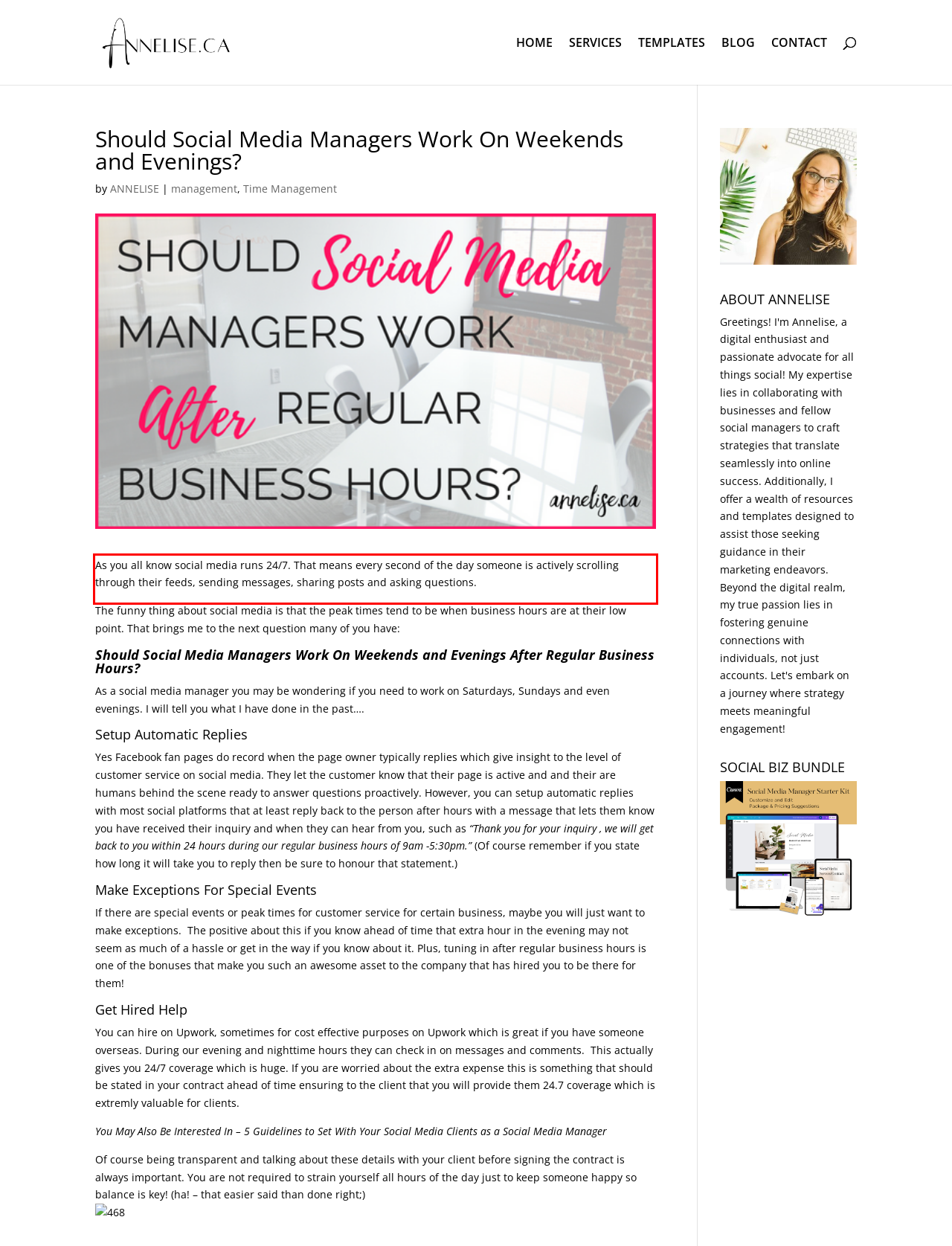Using OCR, extract the text content found within the red bounding box in the given webpage screenshot.

As you all know social media runs 24/7. That means every second of the day someone is actively scrolling through their feeds, sending messages, sharing posts and asking questions.